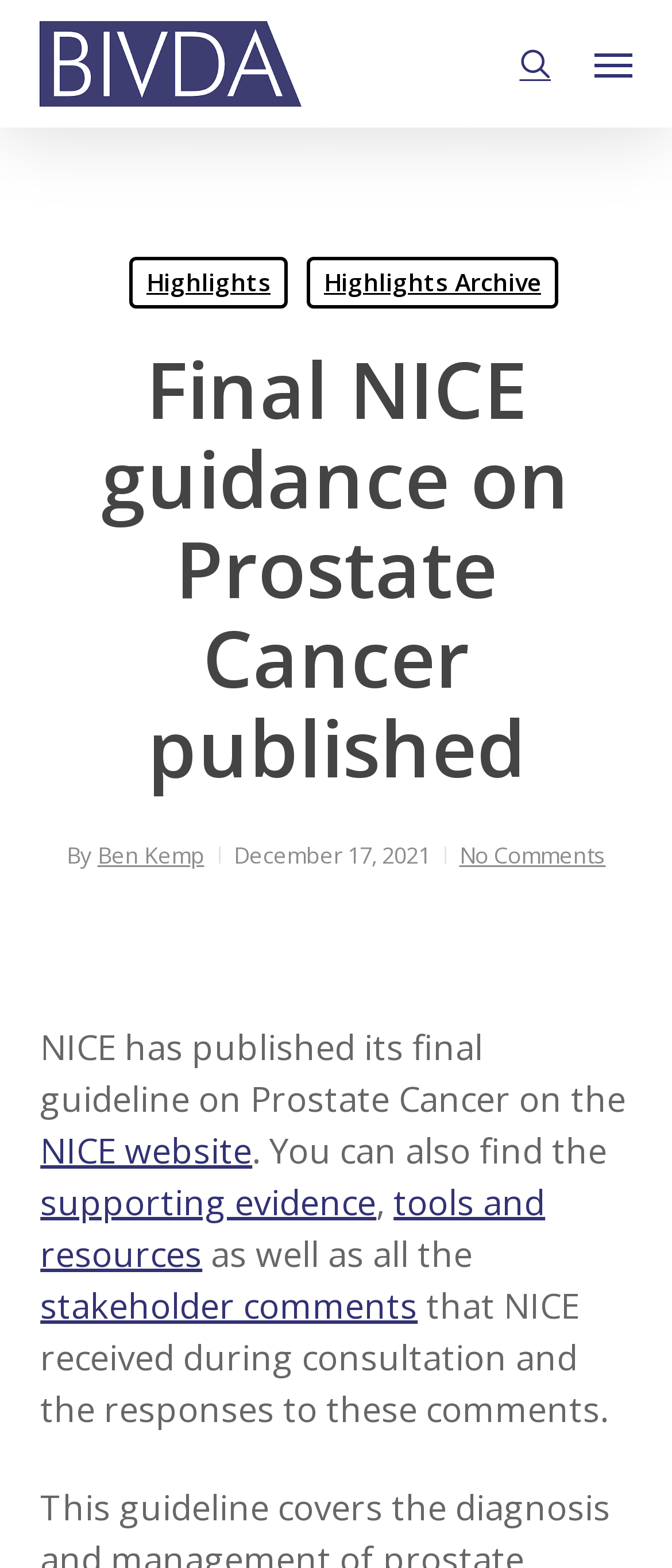Determine the bounding box coordinates for the area that needs to be clicked to fulfill this task: "open Navigation Menu". The coordinates must be given as four float numbers between 0 and 1, i.e., [left, top, right, bottom].

[0.884, 0.03, 0.94, 0.052]